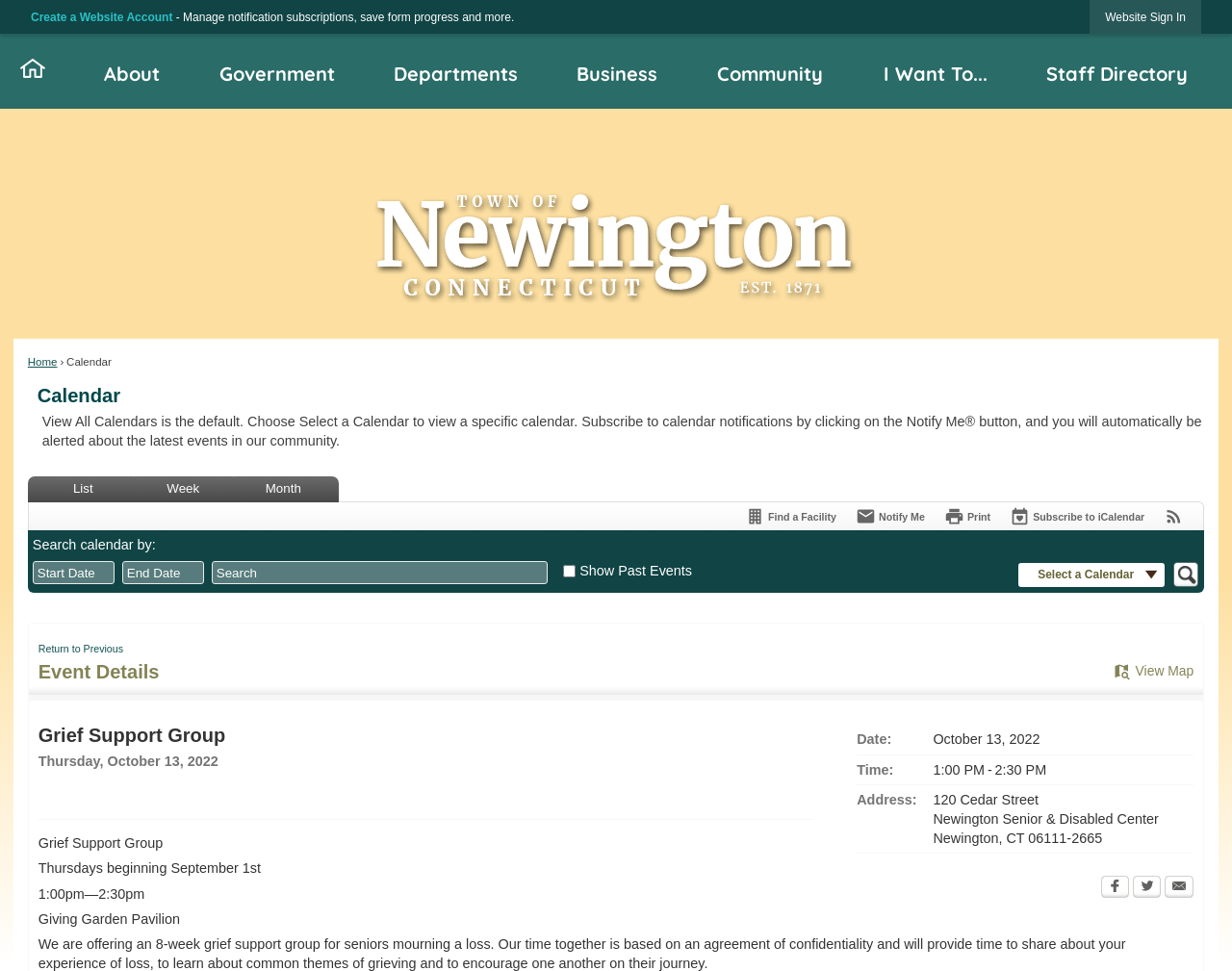How many links are there in the menu?
Examine the image and provide an in-depth answer to the question.

I counted the number of menu items in the vertical menu, which are 'About', 'Government', 'Departments', 'Business', 'Community', 'I Want To...', and 'Staff Directory'.